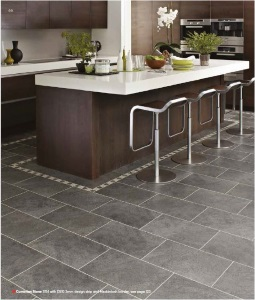What is the material of the central island's countertop?
Using the image, provide a concise answer in one word or a short phrase.

White